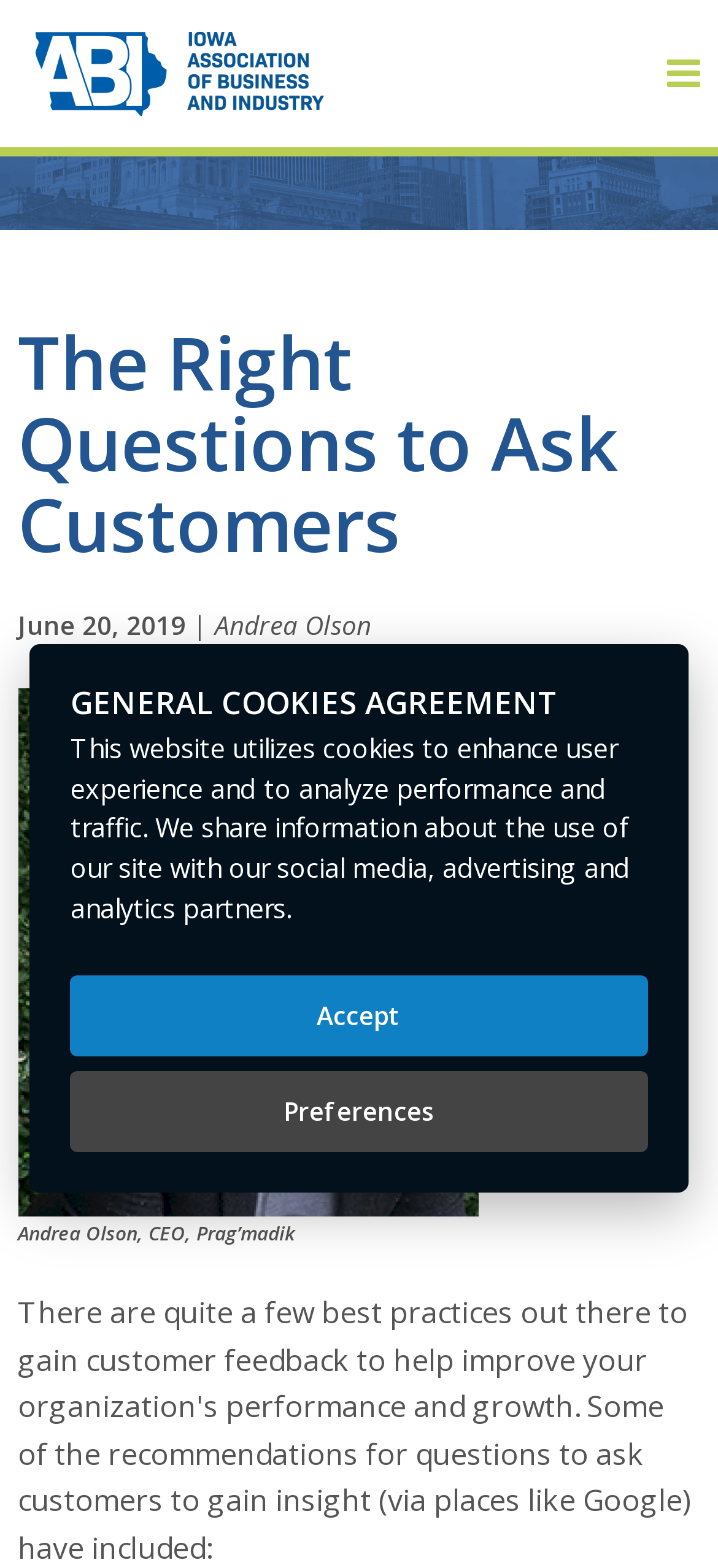Specify the bounding box coordinates of the area that needs to be clicked to achieve the following instruction: "View the image".

[0.025, 0.439, 0.666, 0.776]